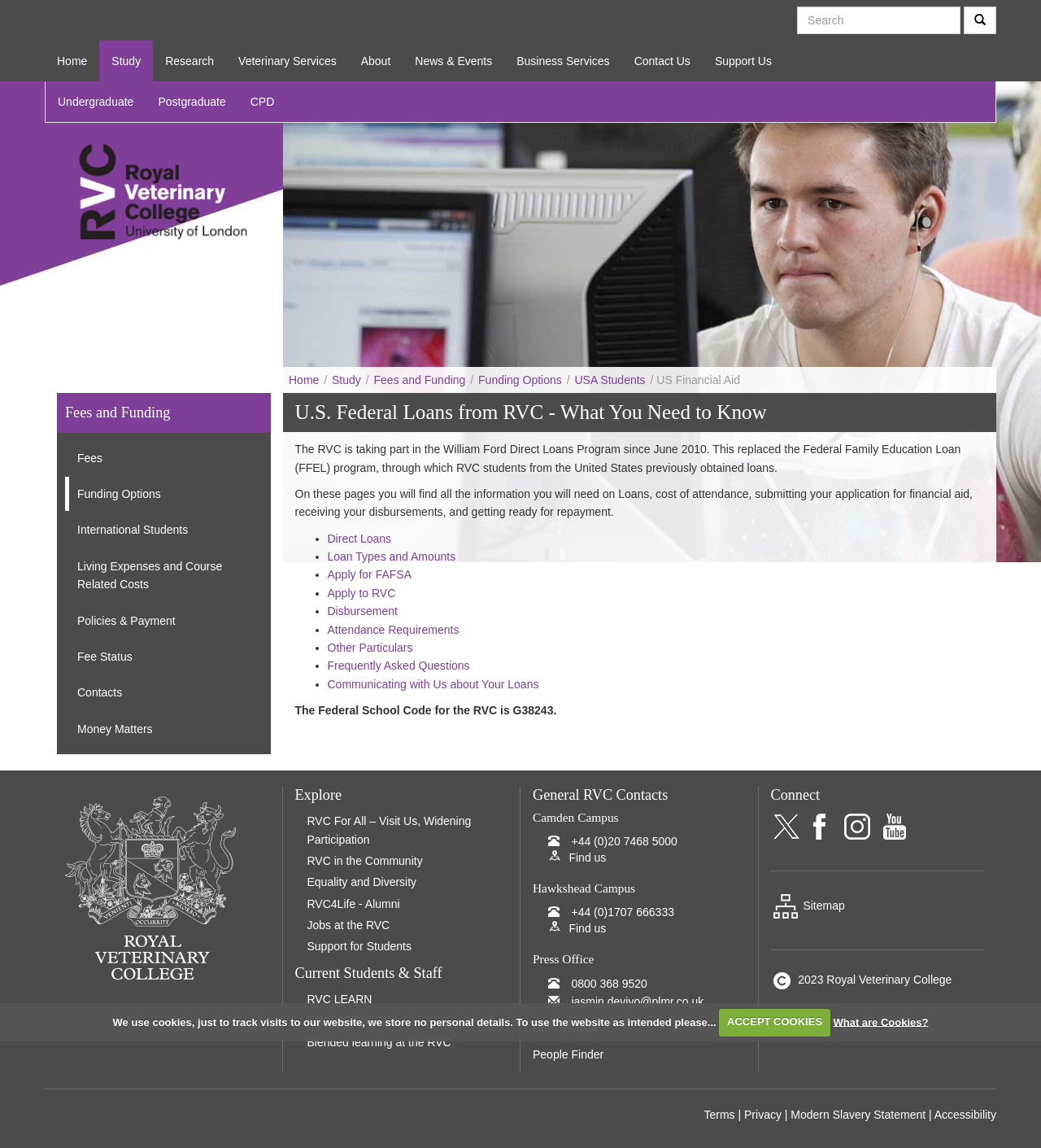From the webpage screenshot, identify the region described by Contact Us. Provide the bounding box coordinates as (top-left x, top-left y, bottom-right x, bottom-right y), with each value being a floating point number between 0 and 1.

[0.597, 0.035, 0.675, 0.071]